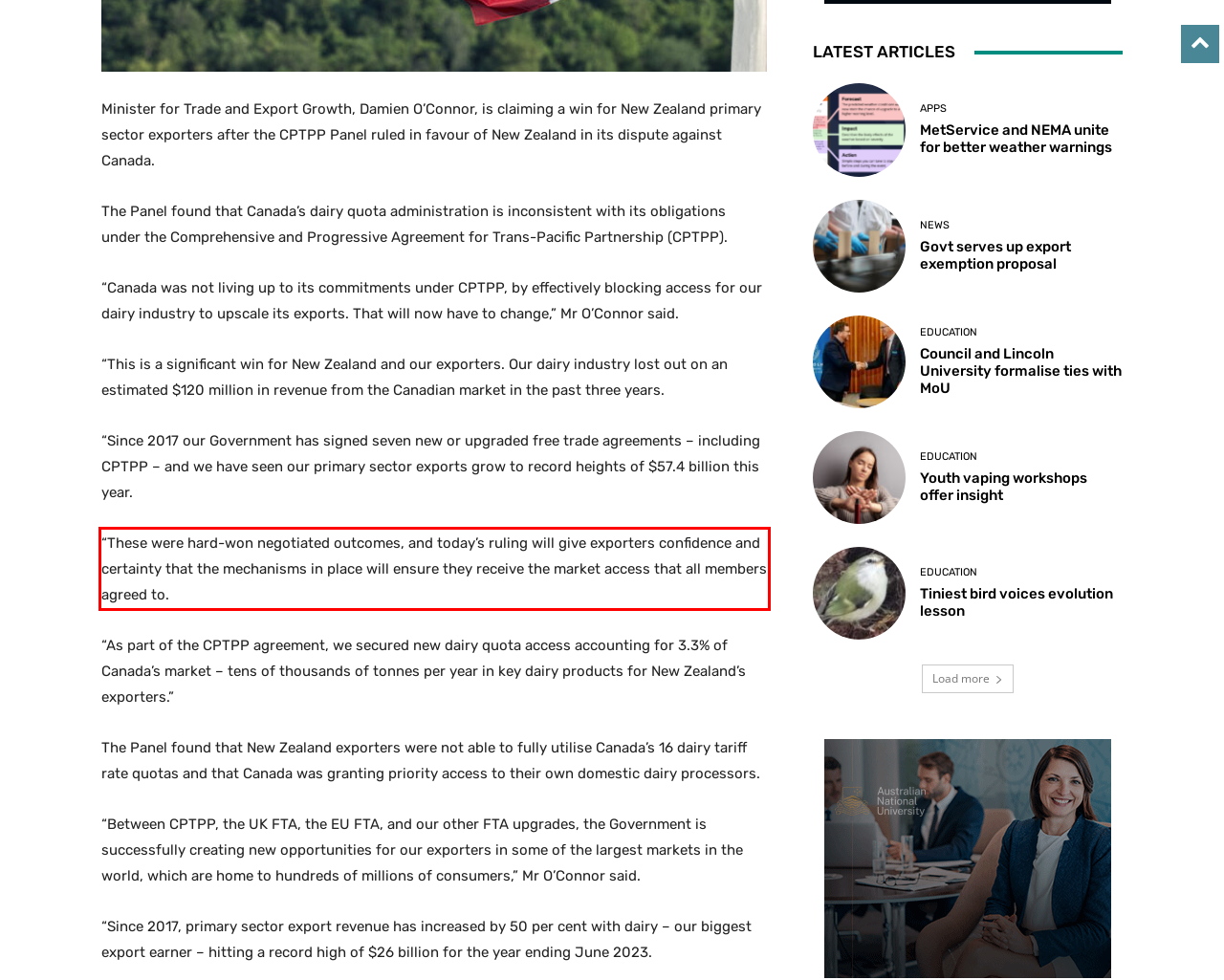With the provided screenshot of a webpage, locate the red bounding box and perform OCR to extract the text content inside it.

“These were hard-won negotiated outcomes, and today’s ruling will give exporters confidence and certainty that the mechanisms in place will ensure they receive the market access that all members agreed to.